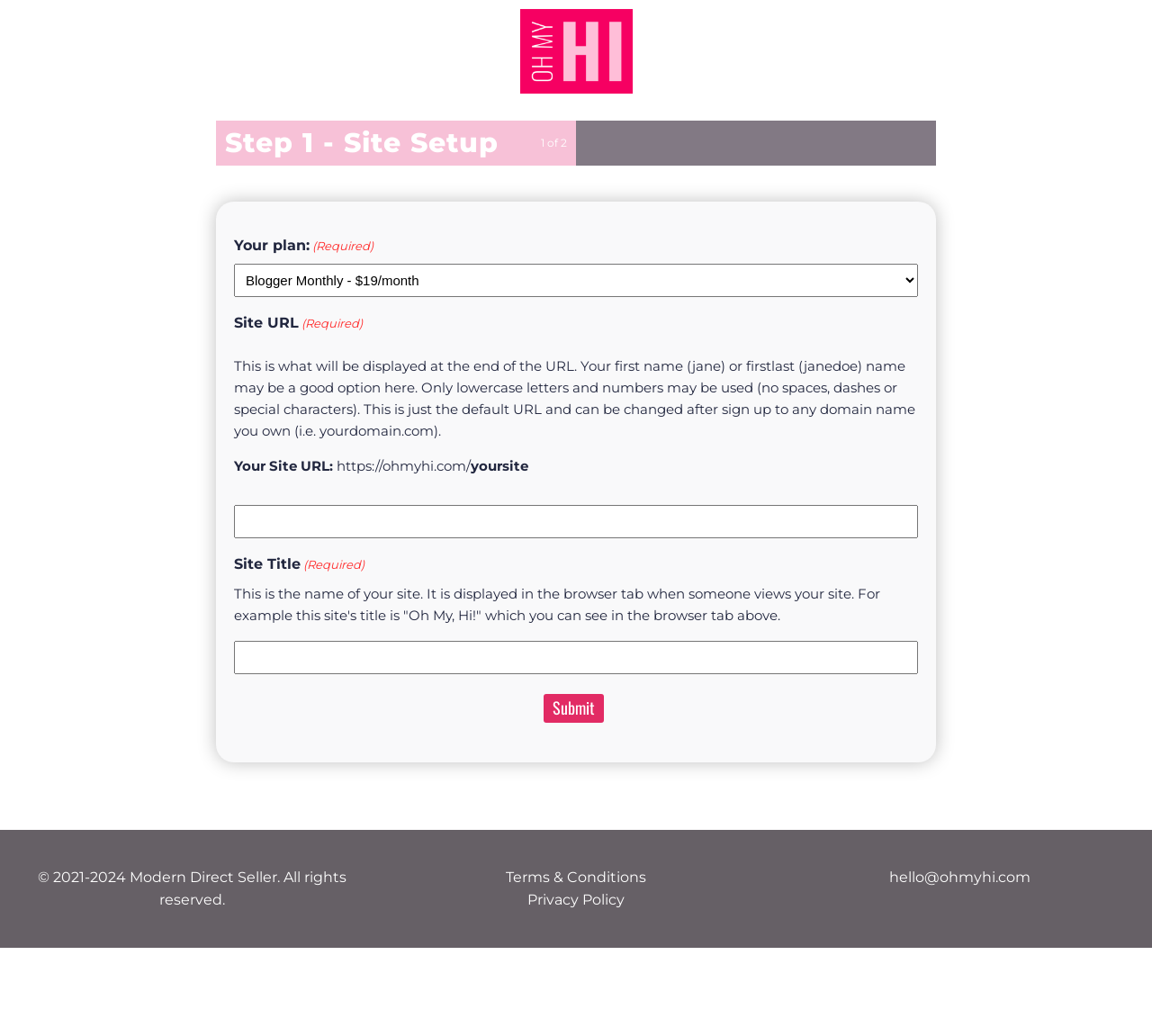Provide a brief response to the question below using a single word or phrase: 
What can be changed after sign up?

Domain name